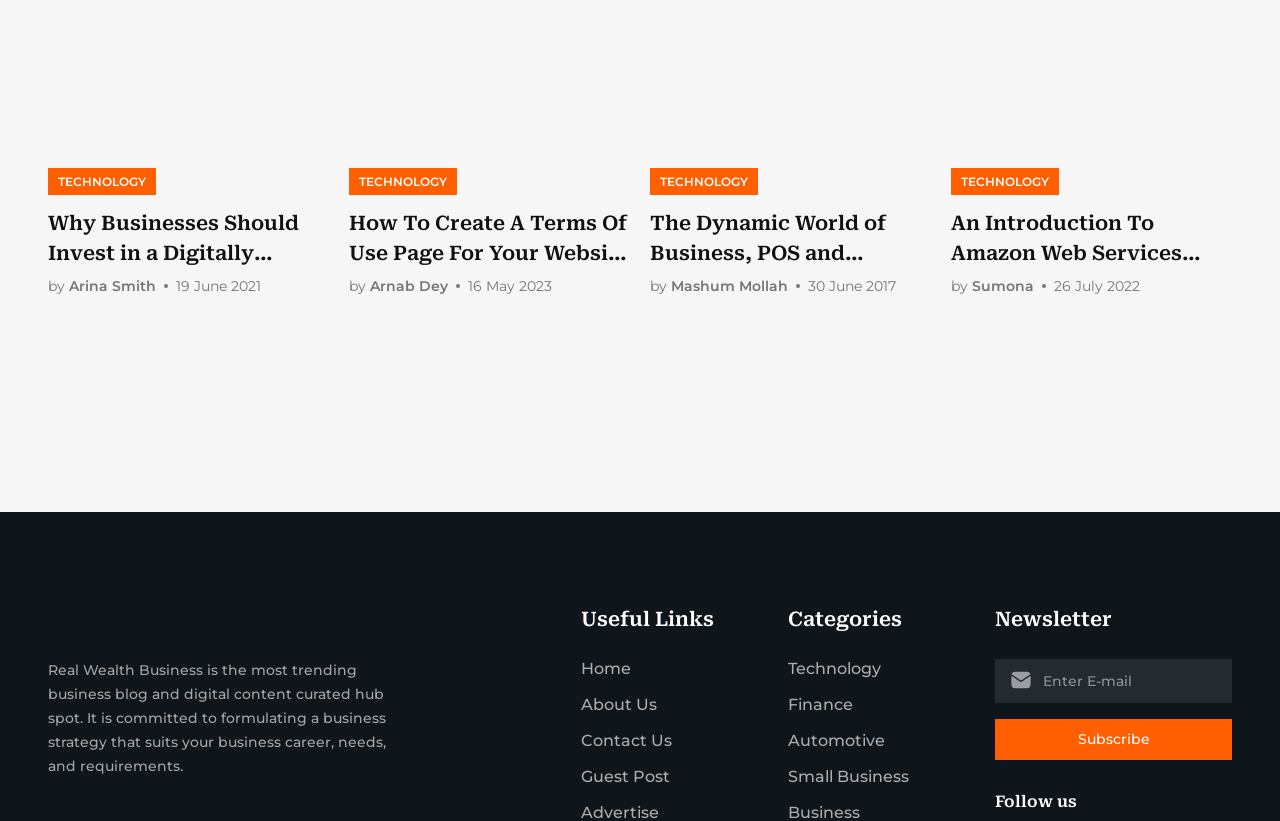Please identify the bounding box coordinates of the clickable element to fulfill the following instruction: "Subscribe to the newsletter". The coordinates should be four float numbers between 0 and 1, i.e., [left, top, right, bottom].

[0.778, 0.876, 0.962, 0.926]